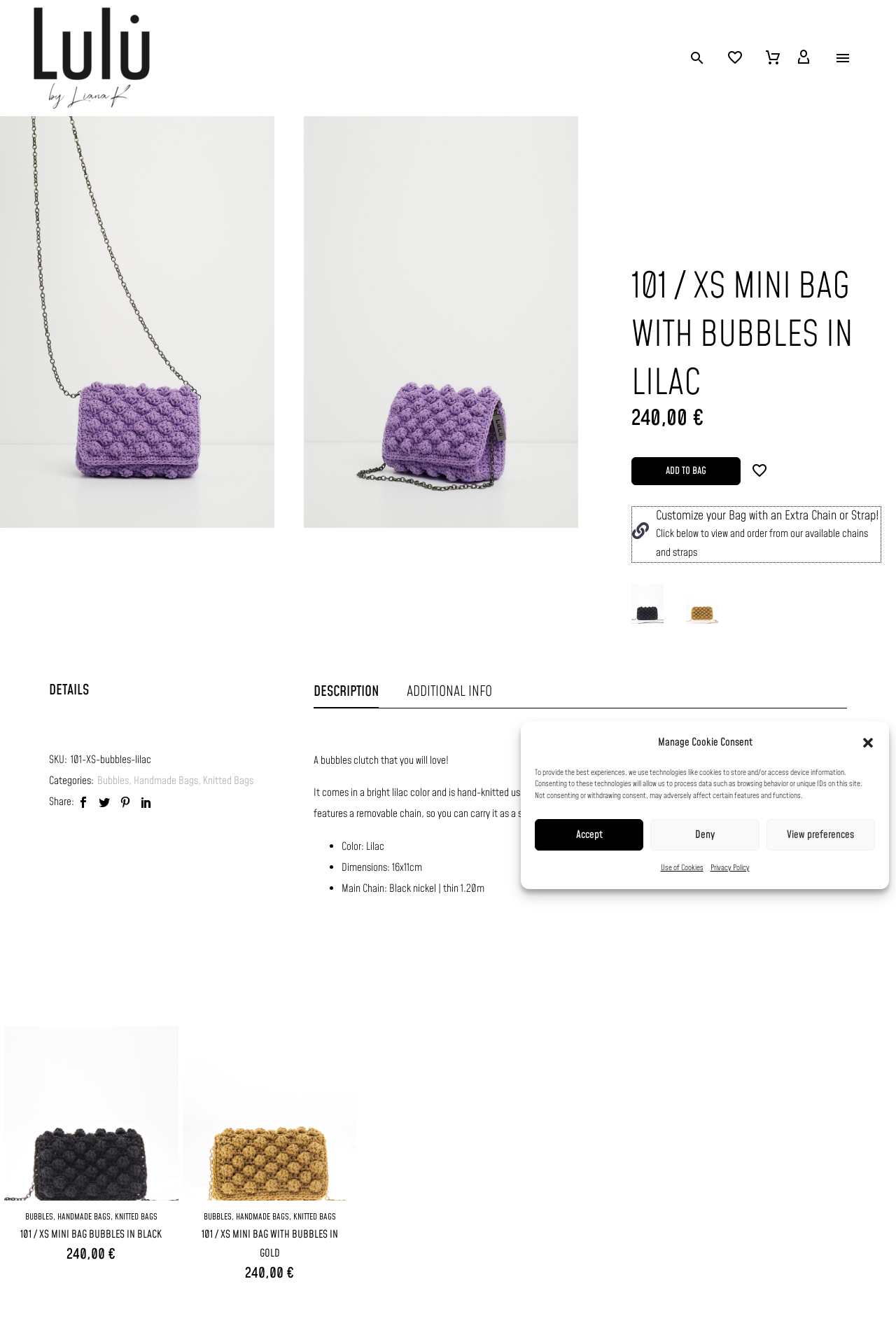By analyzing the image, answer the following question with a detailed response: What is the style of the bag?

The style of the bag is mentioned in the description as 'the popular and trendy “bubbles” style'.